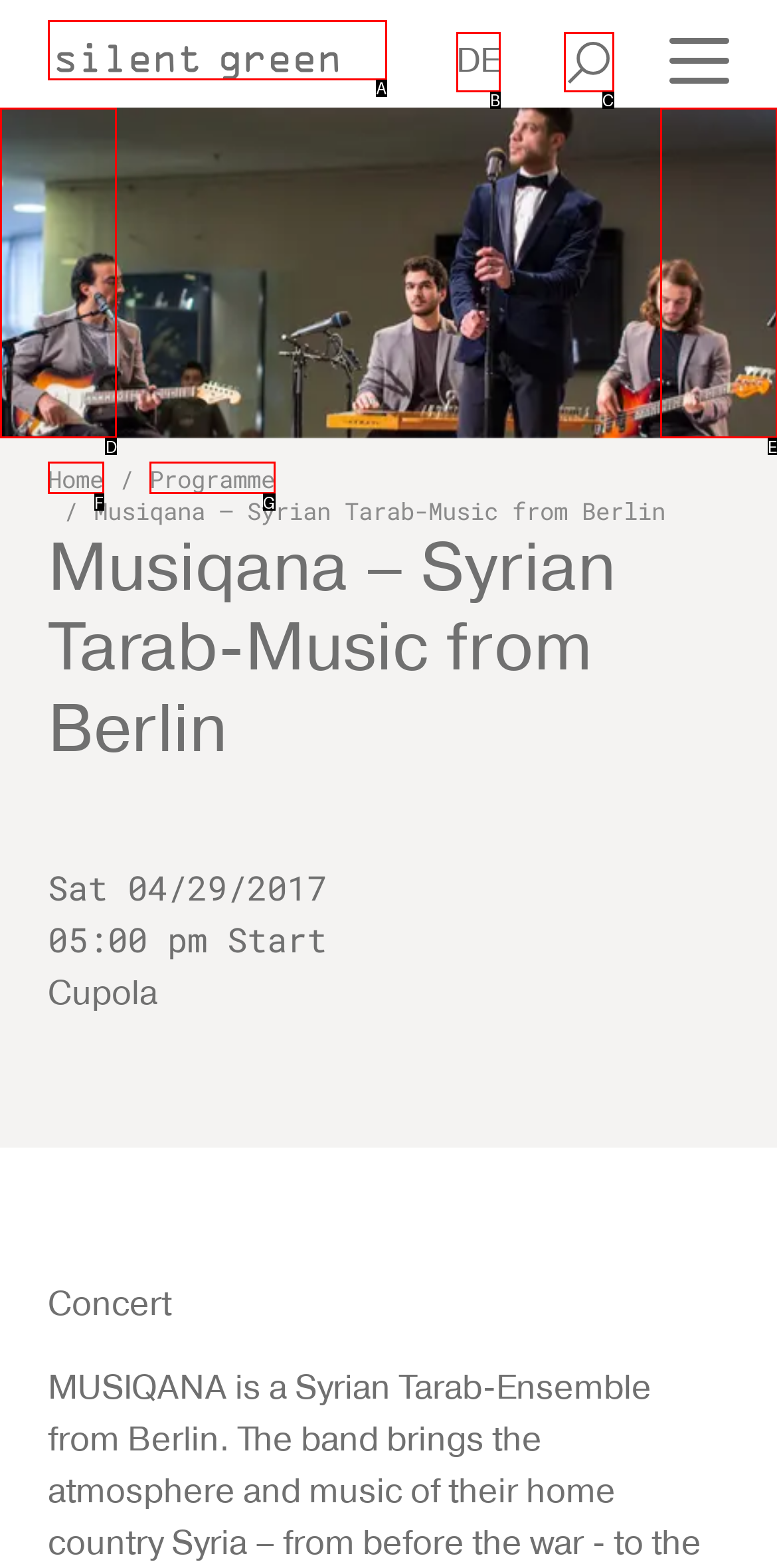From the available choices, determine which HTML element fits this description: Previous Respond with the correct letter.

D